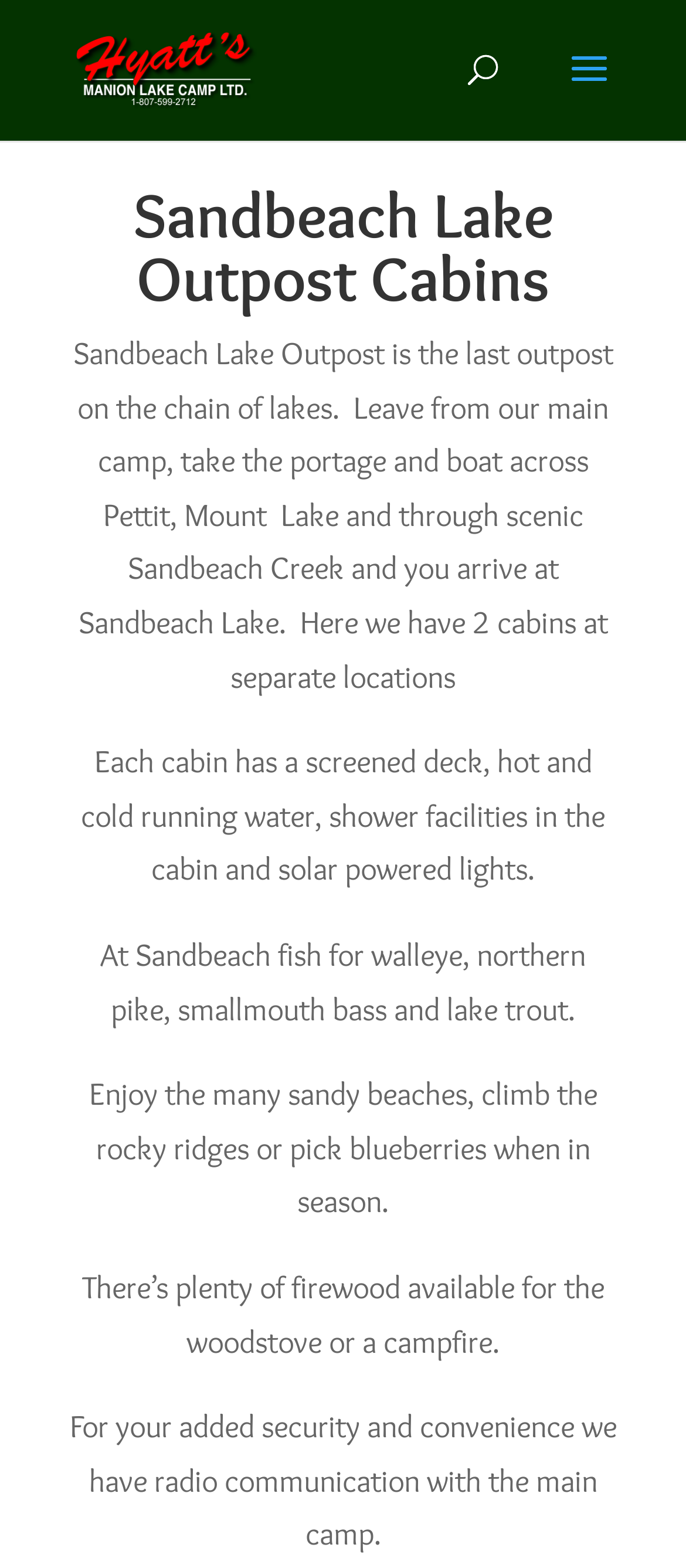How does the outpost communicate with the main camp?
Examine the screenshot and reply with a single word or phrase.

Radio communication